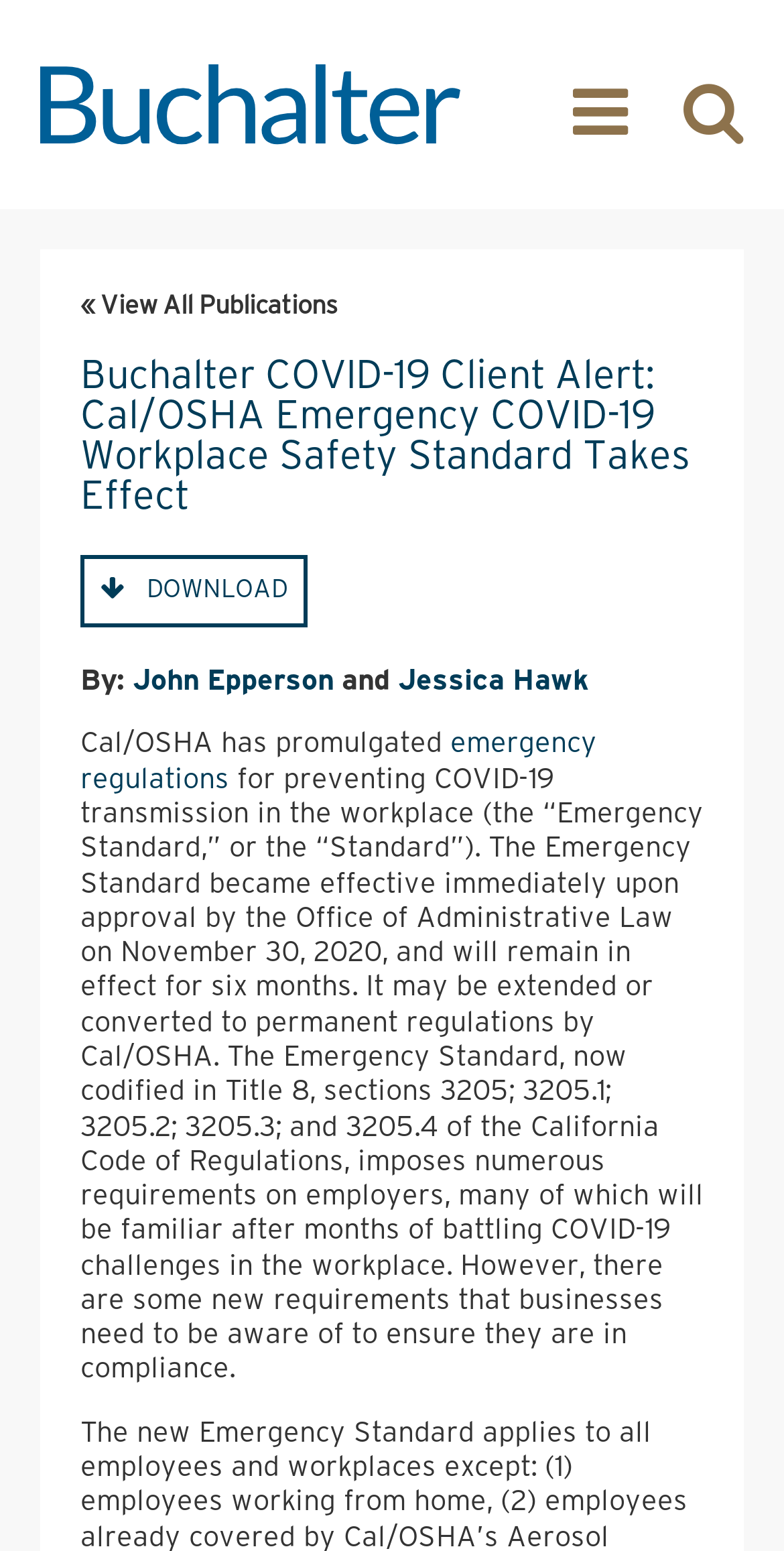What is the topic of this article?
Give a detailed response to the question by analyzing the screenshot.

I determined the topic by reading the main heading and the first few sentences of the article. The heading mentions 'Cal/OSHA Emergency COVID-19 Workplace Safety Standard' and the text explains that it's about preventing COVID-19 transmission in the workplace.